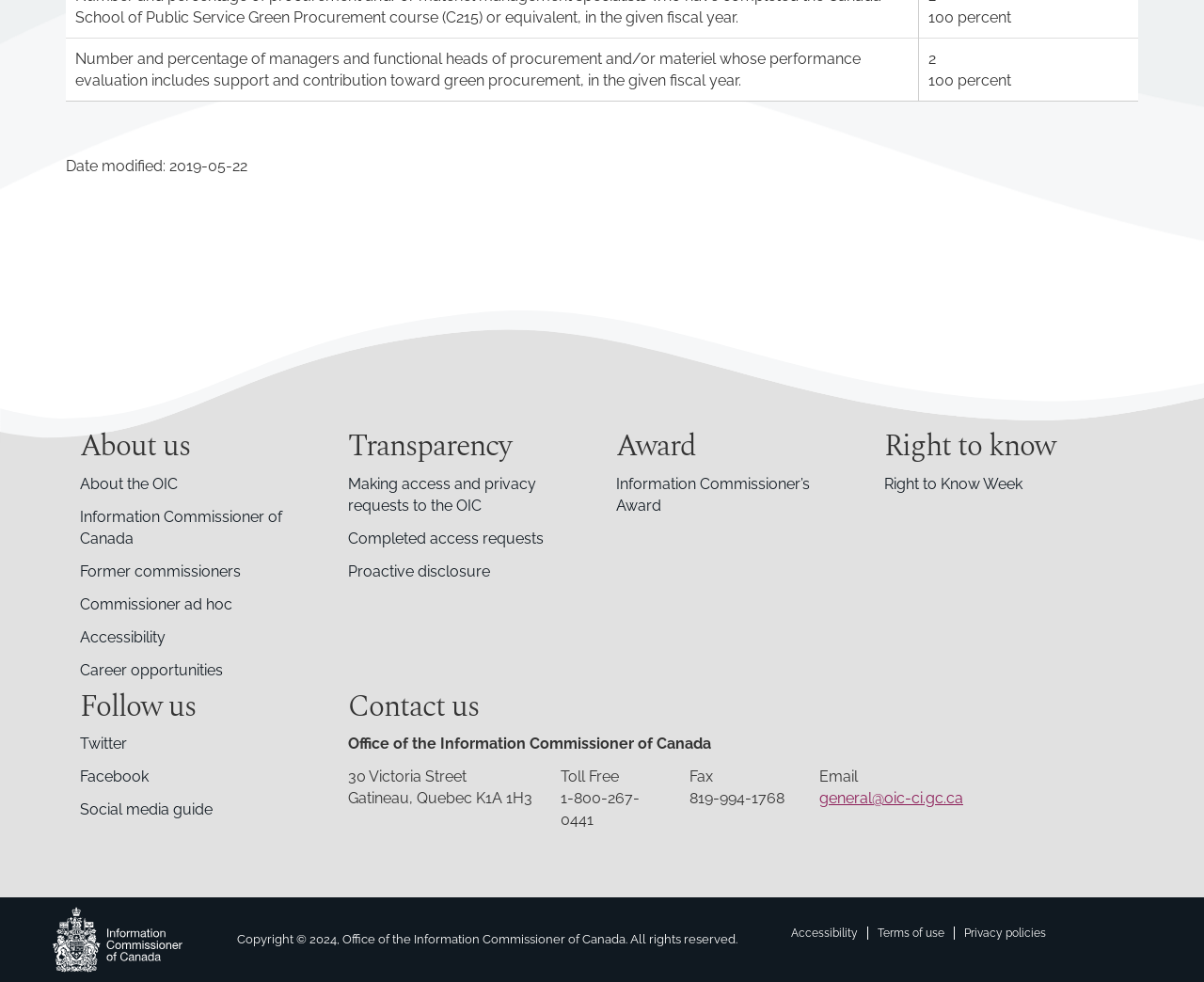Please mark the bounding box coordinates of the area that should be clicked to carry out the instruction: "Click on the Office of the Information Commissioner of Canada's official crest".

[0.043, 0.924, 0.157, 0.991]